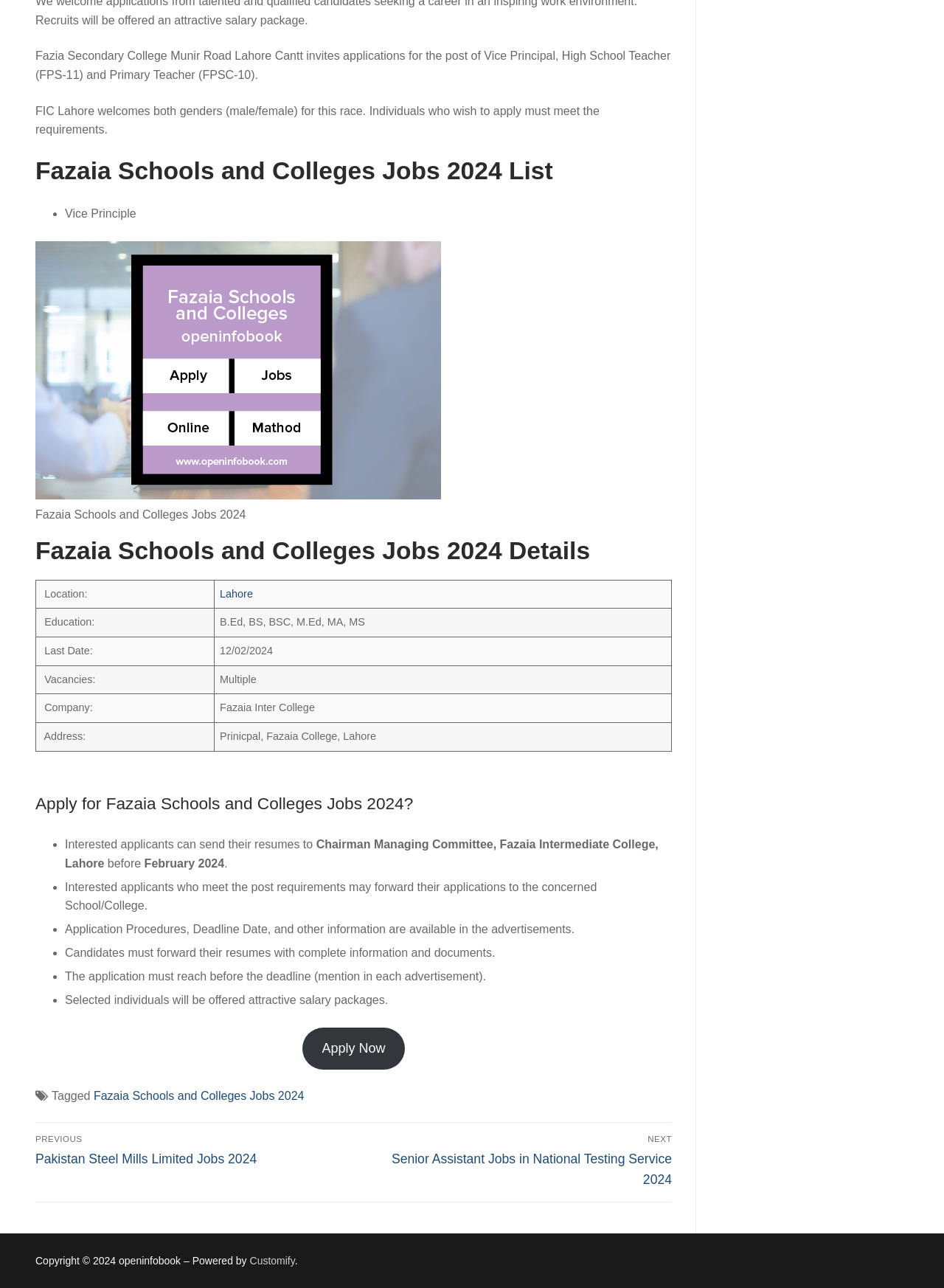How can interested applicants apply for the job?
Give a detailed and exhaustive answer to the question.

The webpage mentions 'Interested applicants can send their resumes to Chairman Managing Committee, Fazaia Intermediate College, Lahore...' in the StaticText element, indicating that interested applicants can apply for the job by sending their resumes to the Chairman Managing Committee.